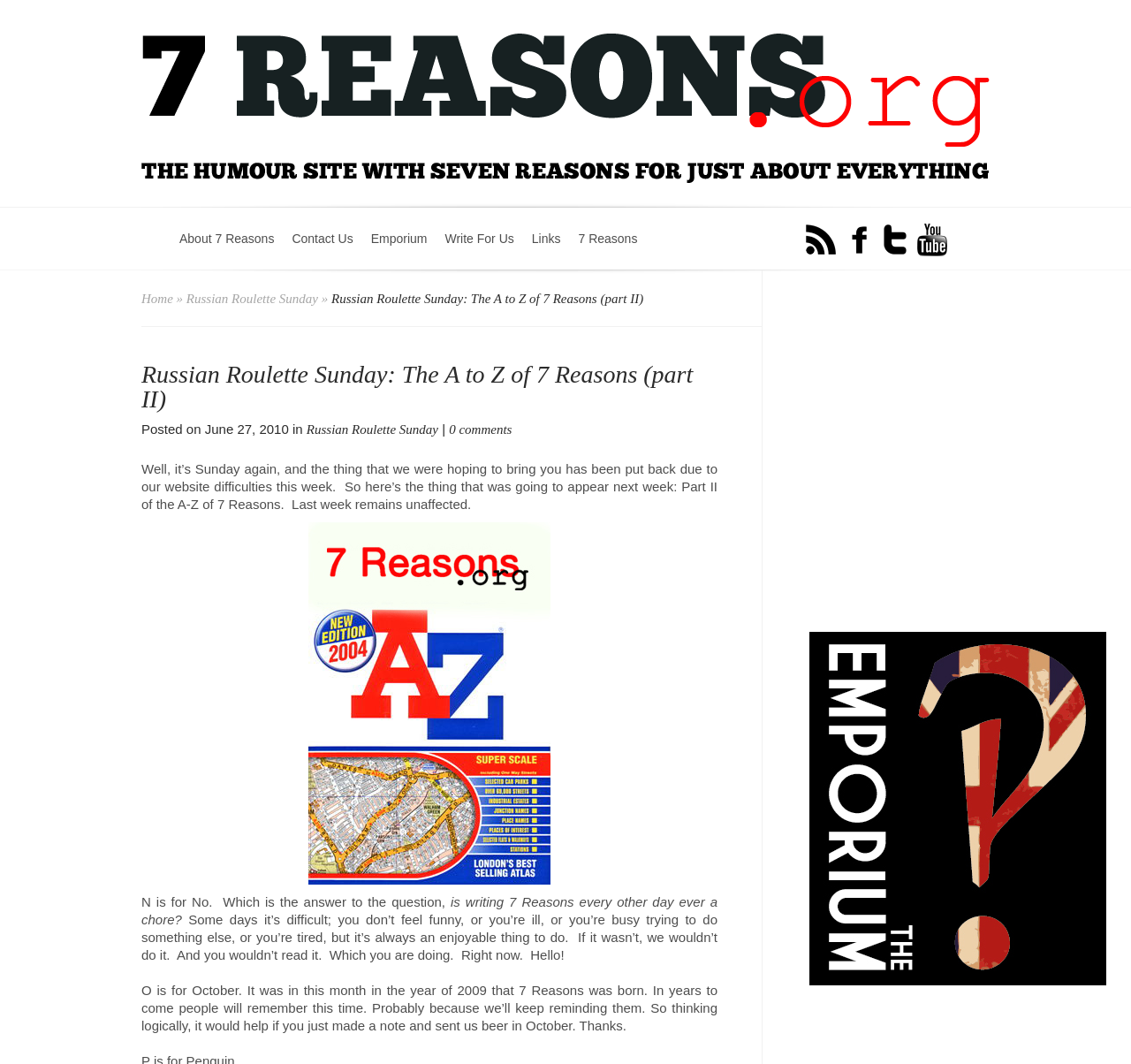What is the purpose of writing 7 Reasons?
Please provide a detailed and thorough answer to the question.

I determined the purpose of writing 7 Reasons by reading the text 'Some days it’s difficult; you don’t feel funny, or you’re ill, or you’re busy trying to do something else, or you’re tired, but it’s always an enjoyable thing to do.' which suggests that the purpose of writing 7 Reasons is because it's enjoyable.